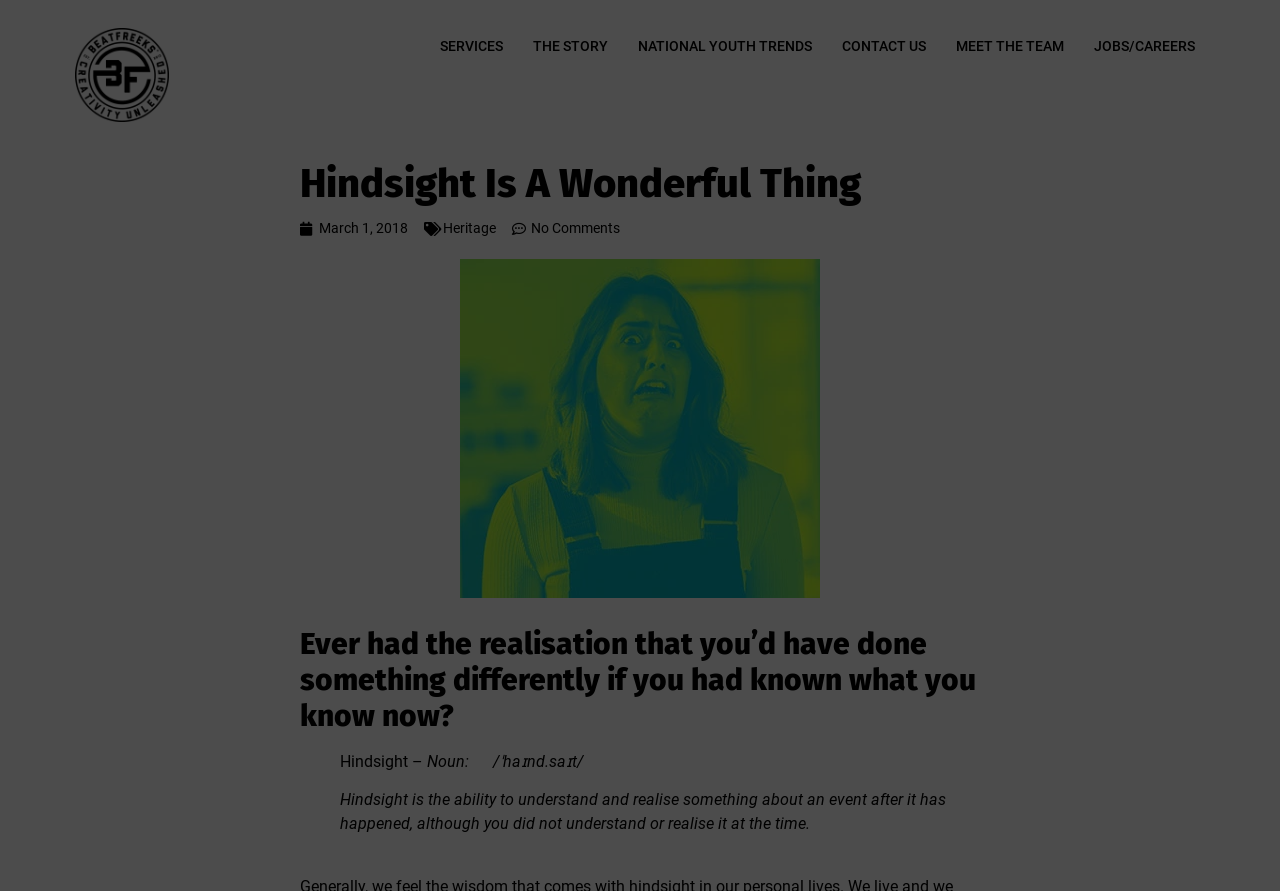Please locate the bounding box coordinates of the element that should be clicked to complete the given instruction: "Click on SERVICES".

[0.344, 0.026, 0.393, 0.077]